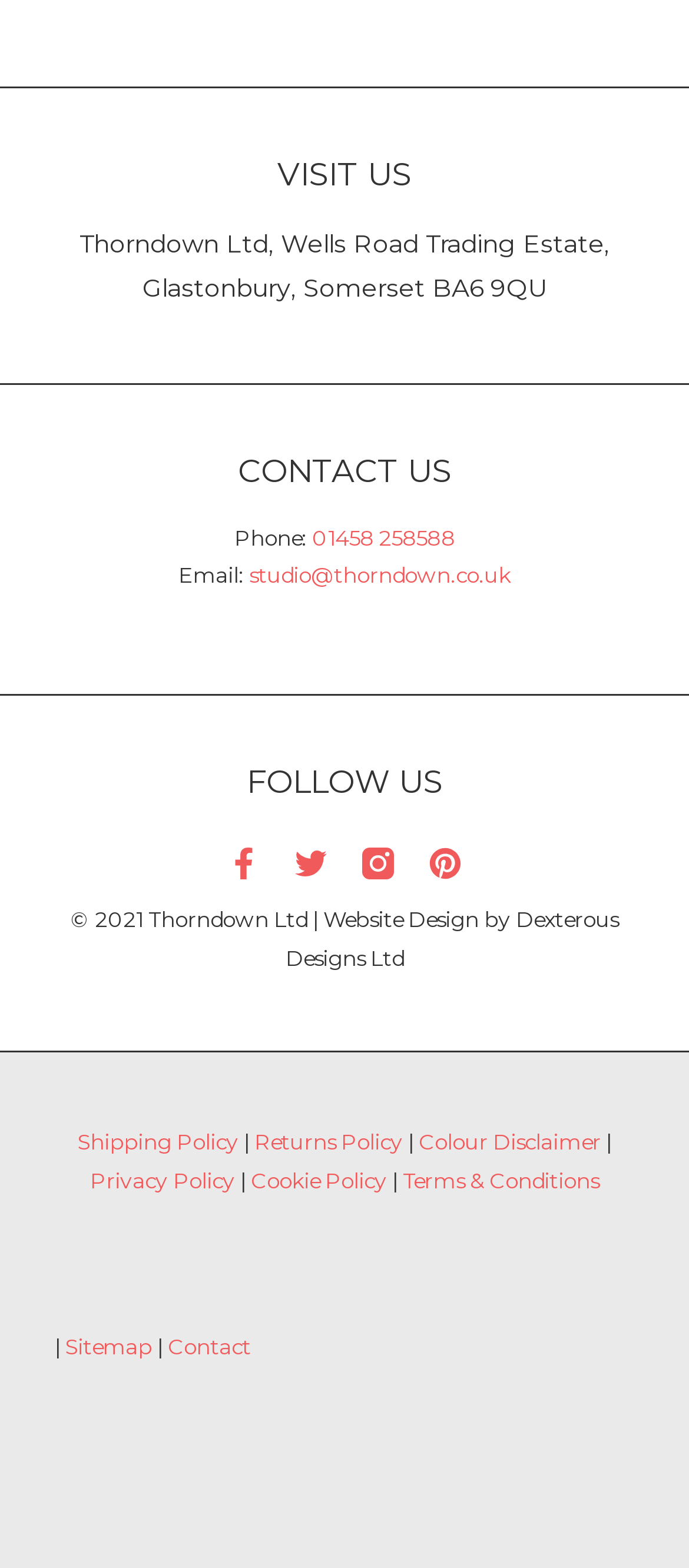Find the bounding box coordinates for the UI element that matches this description: "Colour Disclaimer".

[0.608, 0.719, 0.872, 0.736]